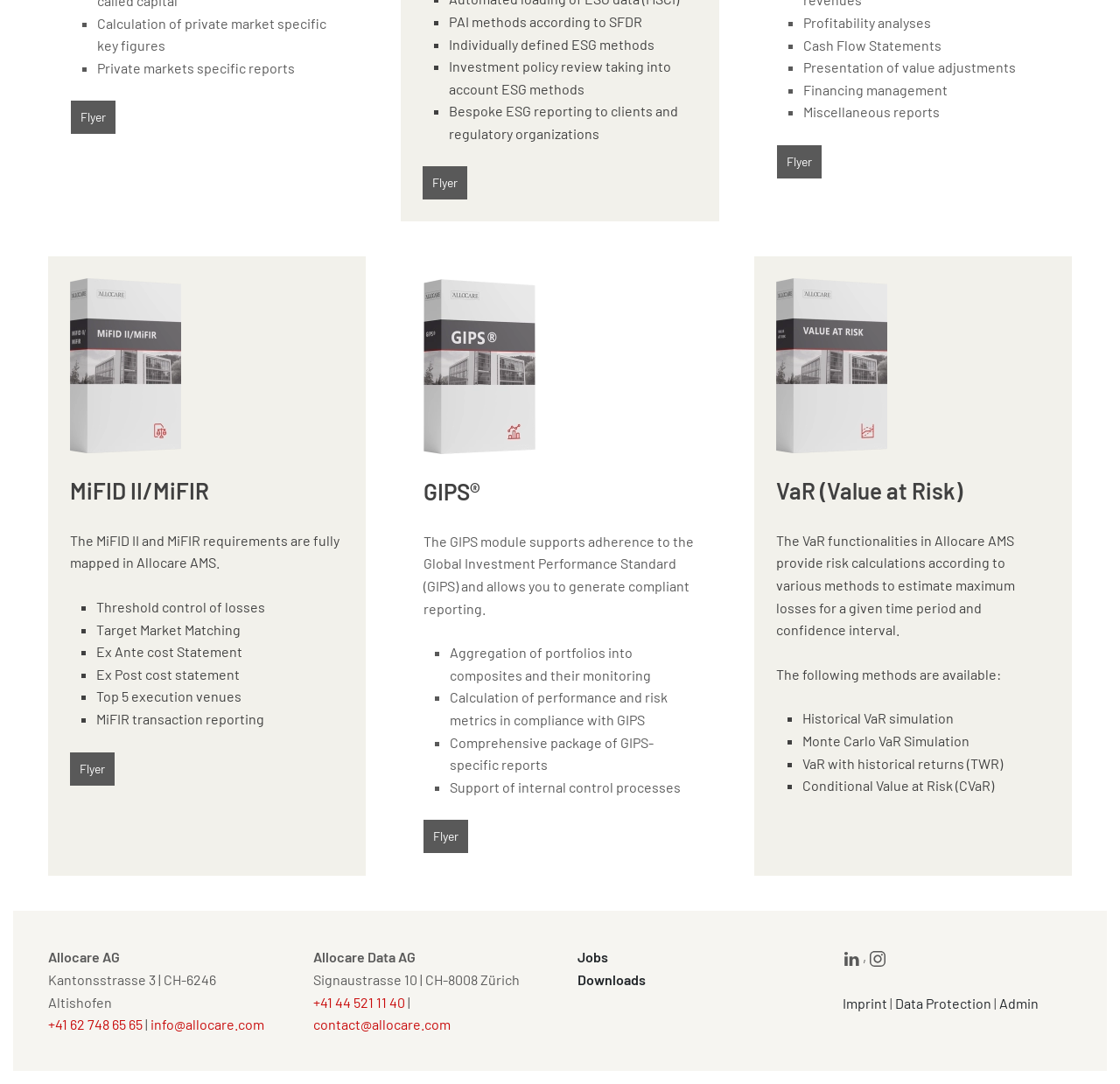What is the phone number of Allocare Data AG?
Using the image, give a concise answer in the form of a single word or short phrase.

+41 44 521 11 40